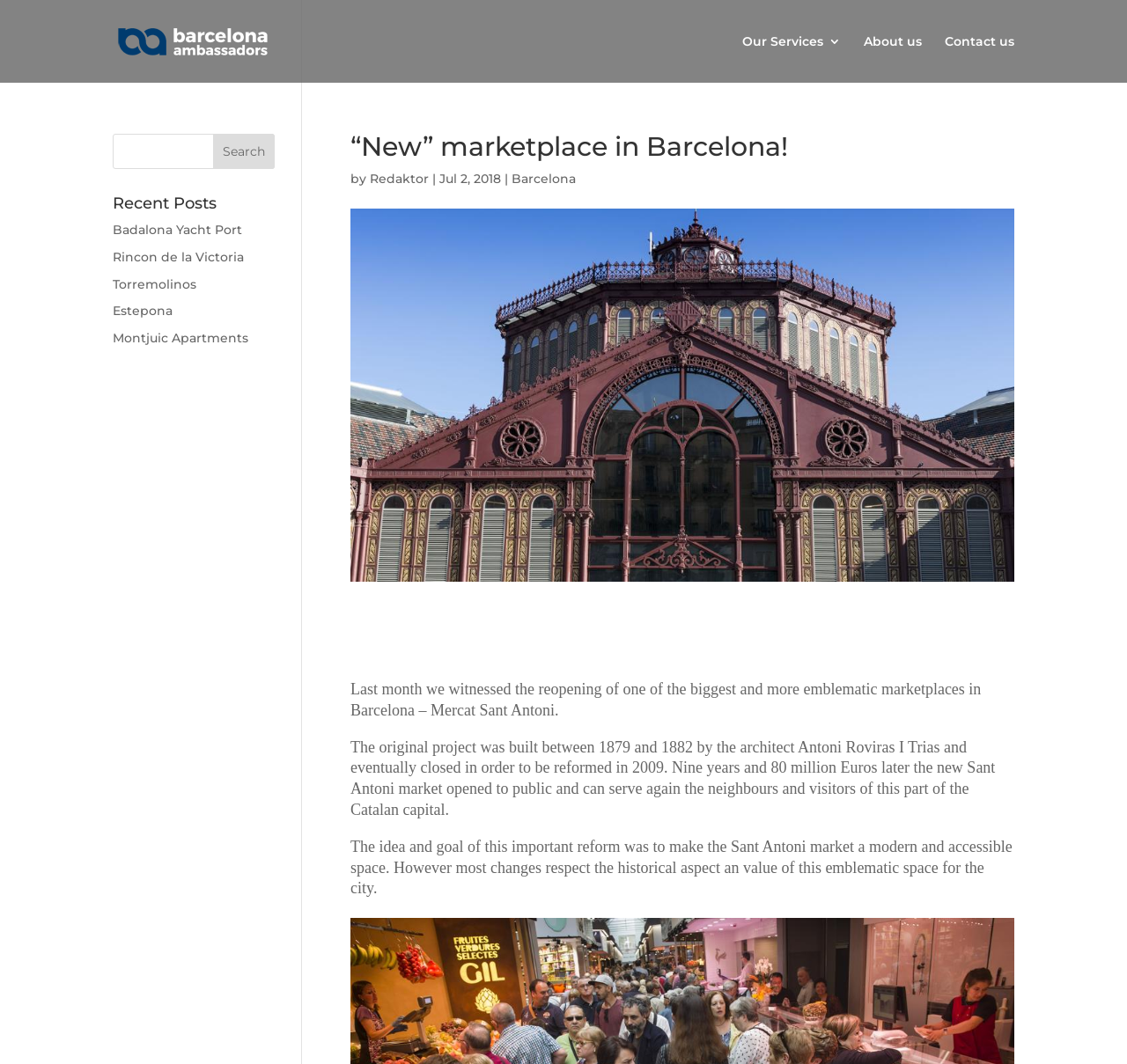Answer this question in one word or a short phrase: What is the purpose of the reform of Mercat Sant Antoni?

To make it modern and accessible